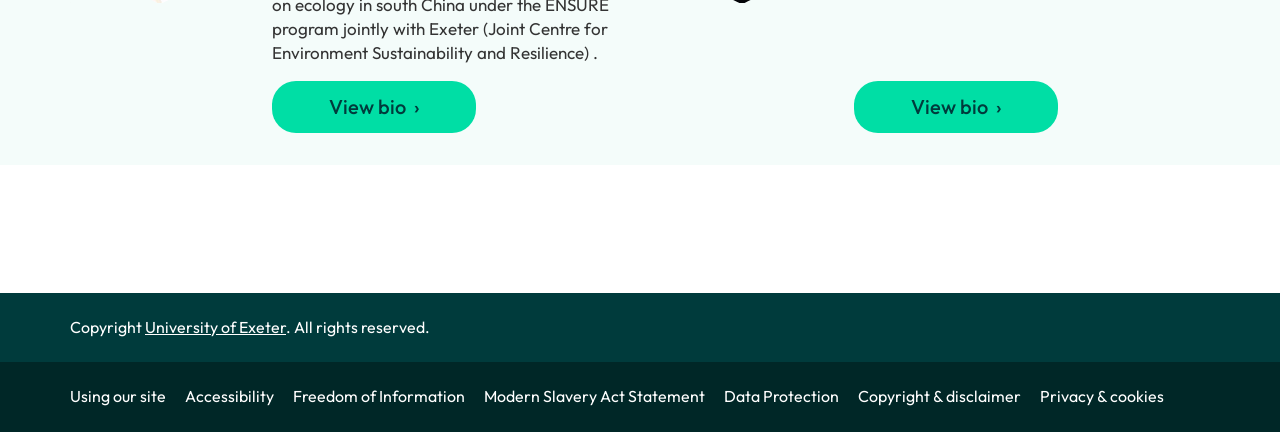Reply to the question with a single word or phrase:
What is the name of the university?

University of Exeter